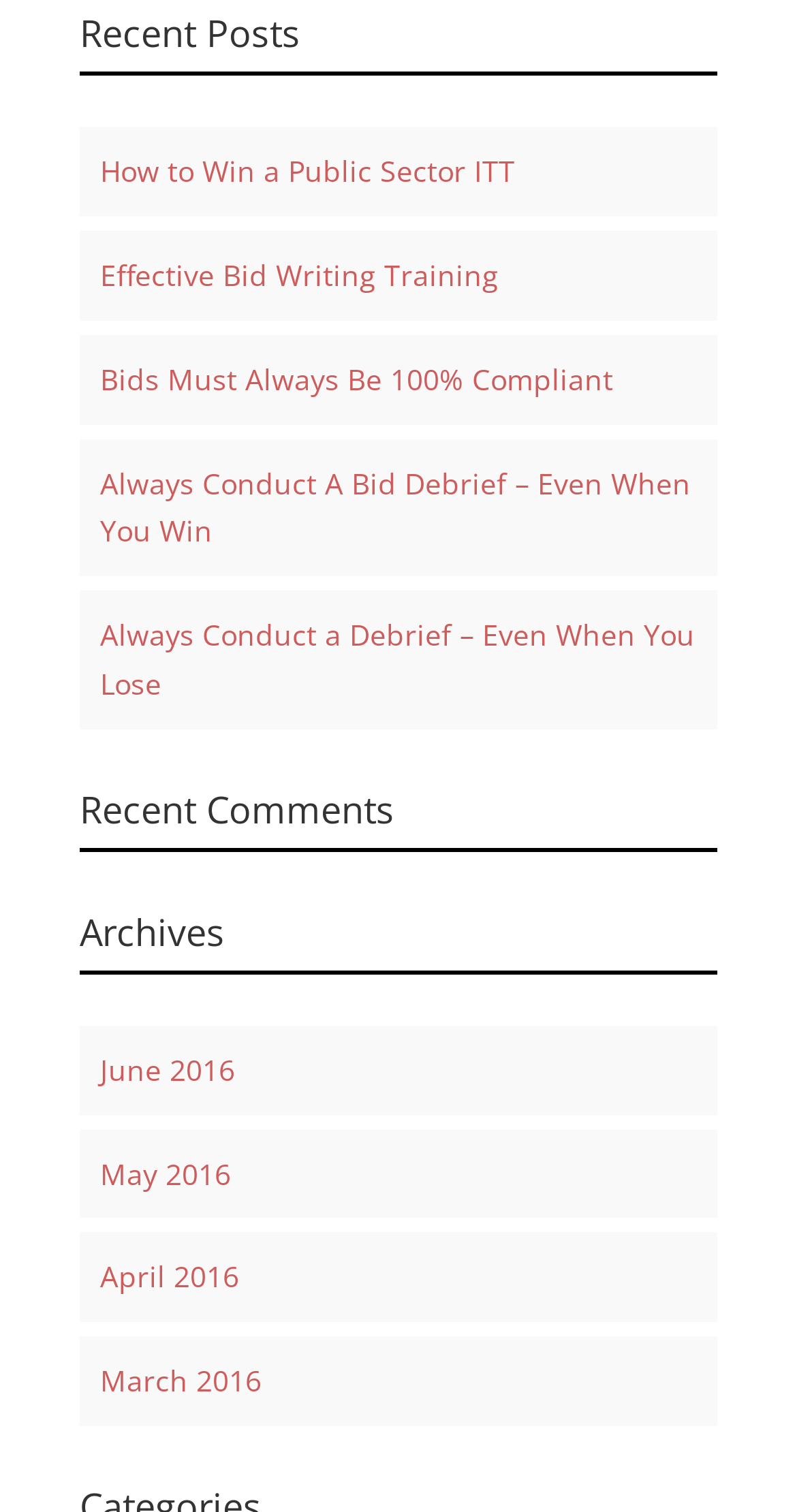What is the title of the first archive?
Provide an in-depth answer to the question, covering all aspects.

I looked at the links under the 'Archives' heading and found the first link, which is 'June 2016'.